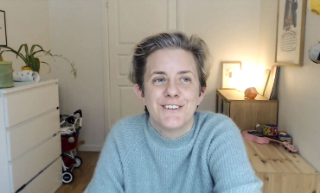Describe thoroughly the contents of the image.

In this image, Senior Lecturer Maria Brandén is captured during a Zoom interview, showcasing a moment of engagement and positivity. She has short, light-colored hair and is wearing a cozy, light blue sweater. The background reveals a tidy, bright workspace that includes a dresser and a hint of greenery, suggesting a comfortable and inviting atmosphere. The soft lighting enhances the warm ambiance of the scene, reflecting her approachable demeanor. Maria Brandén, who holds a doctorate from Stockholm University, is known for her research on social inequality and is set to lead the Institute for Analytical Sociology (IAS). She is focused on fostering collaboration and supporting researchers in their academic endeavors.